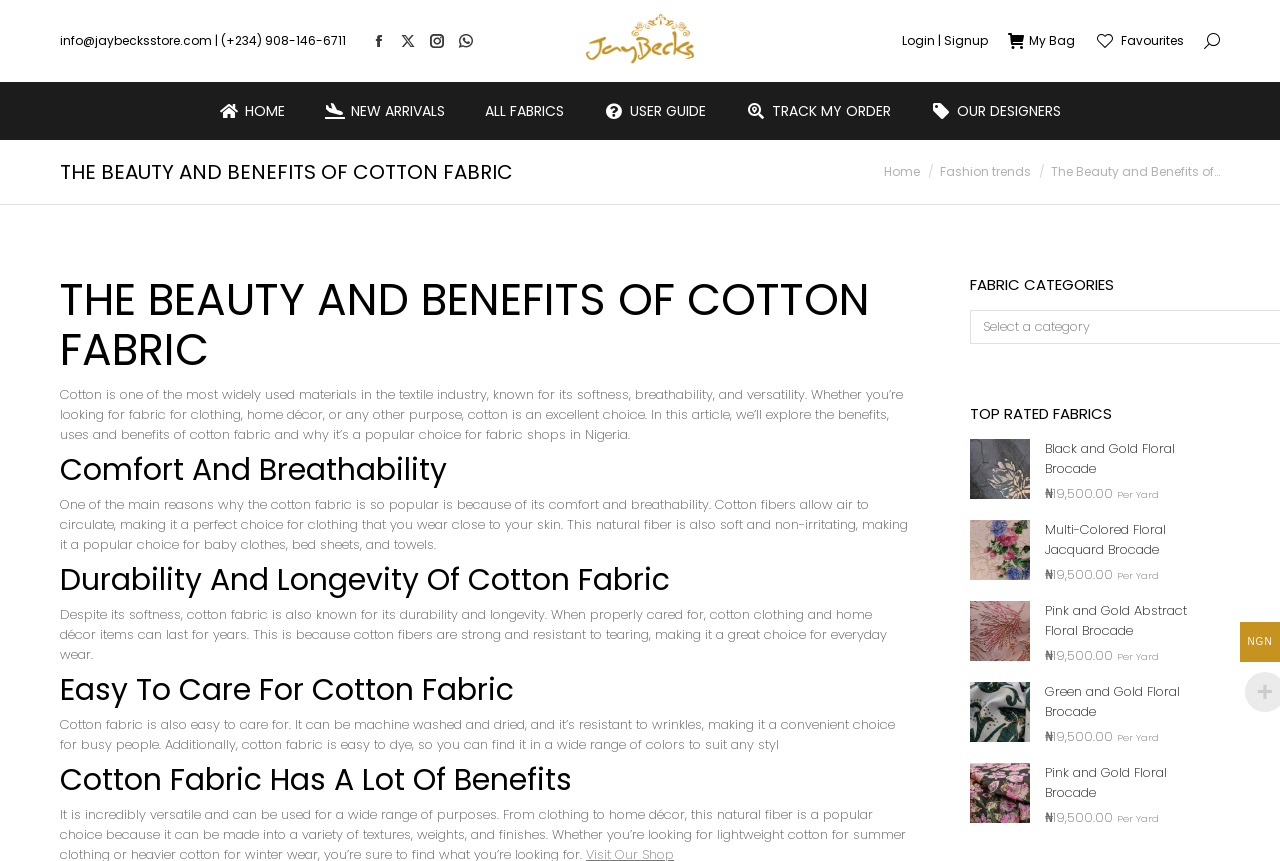Find the bounding box of the element with the following description: "Home". The coordinates must be four float numbers between 0 and 1, formatted as [left, top, right, bottom].

[0.691, 0.189, 0.719, 0.209]